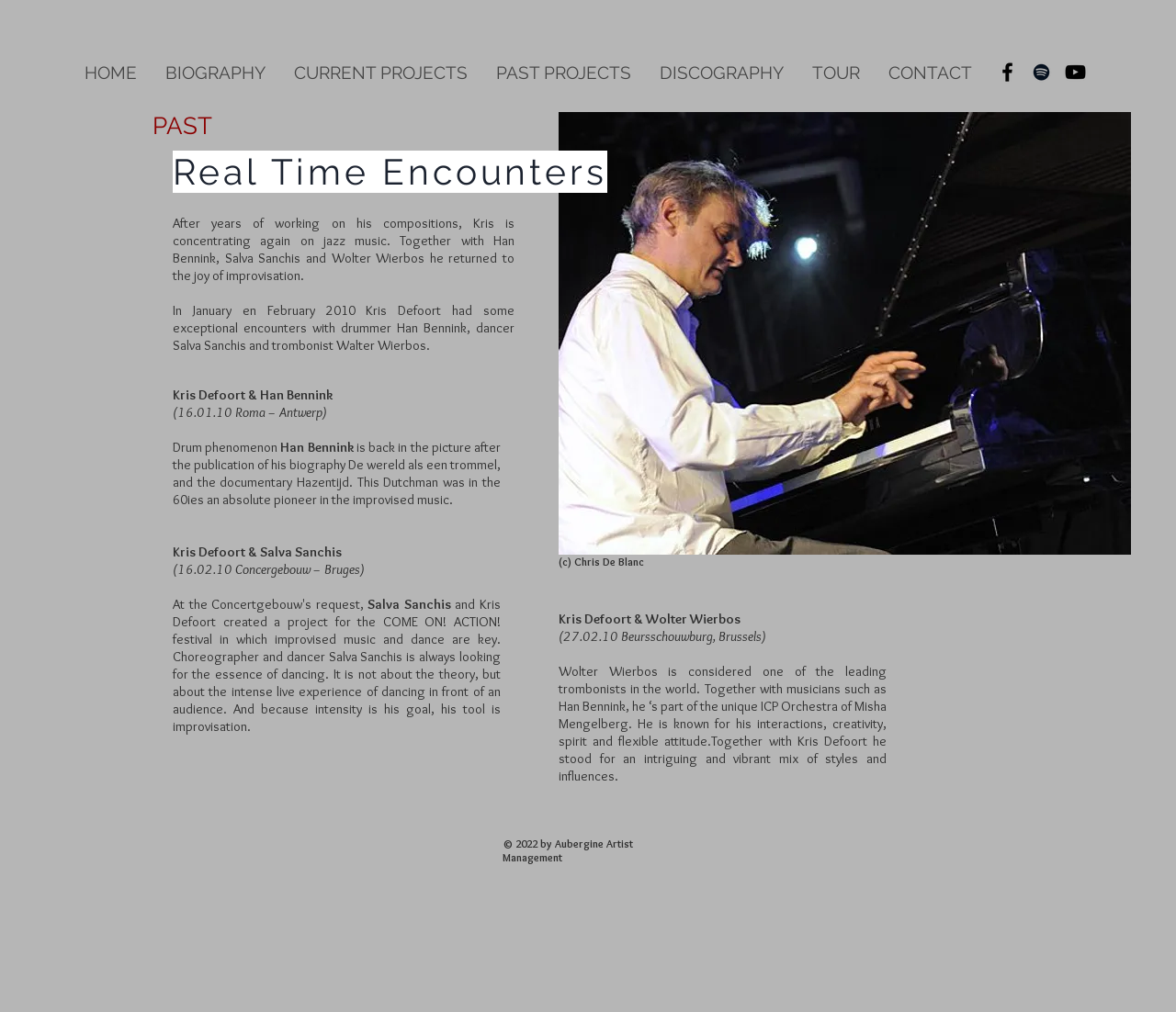Specify the bounding box coordinates for the region that must be clicked to perform the given instruction: "Click on CONTACT".

[0.743, 0.061, 0.838, 0.083]